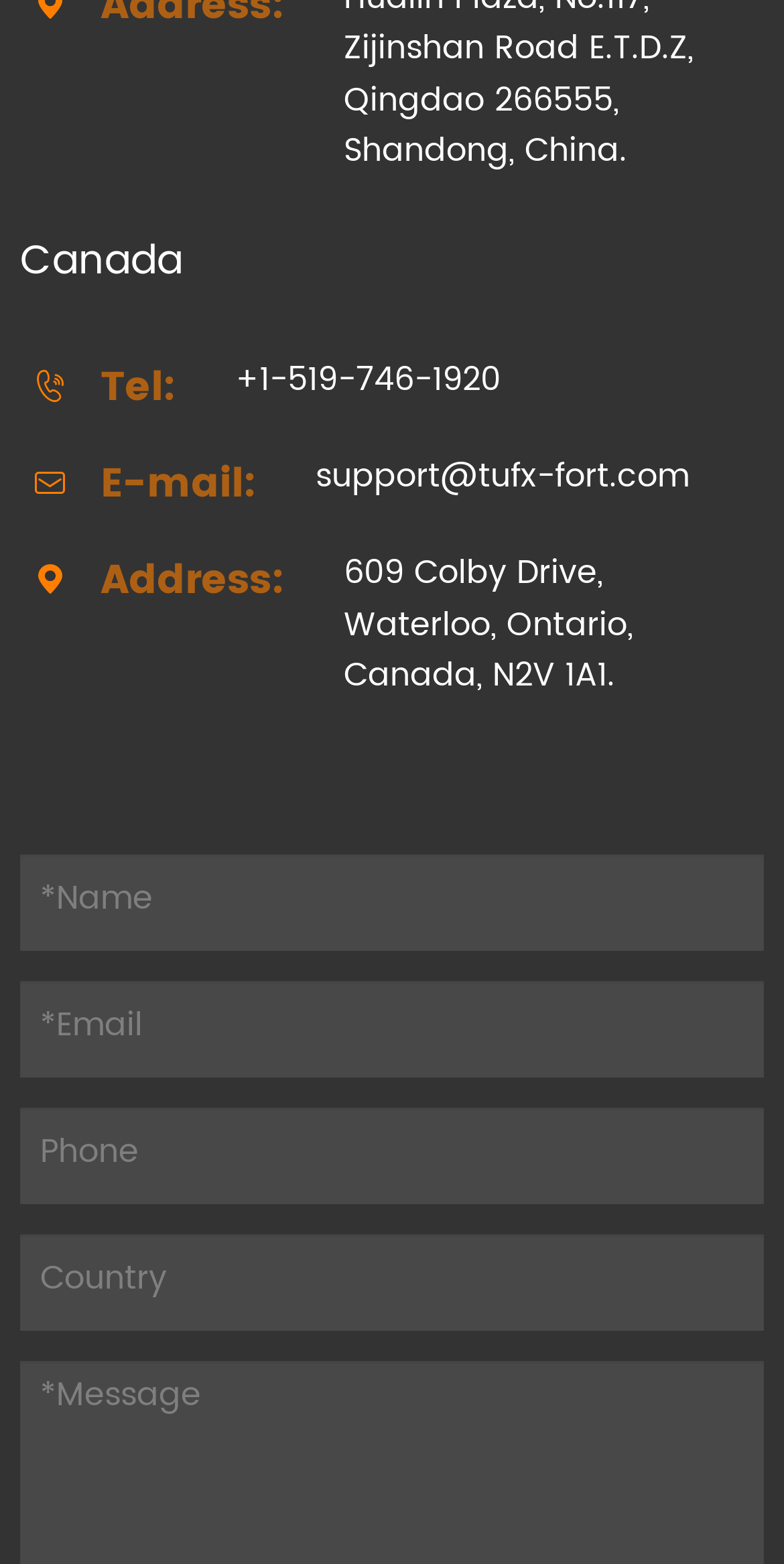Identify the bounding box for the described UI element. Provide the coordinates in (top-left x, top-left y, bottom-right x, bottom-right y) format with values ranging from 0 to 1: support@tufx-fort.com

[0.403, 0.289, 0.879, 0.322]